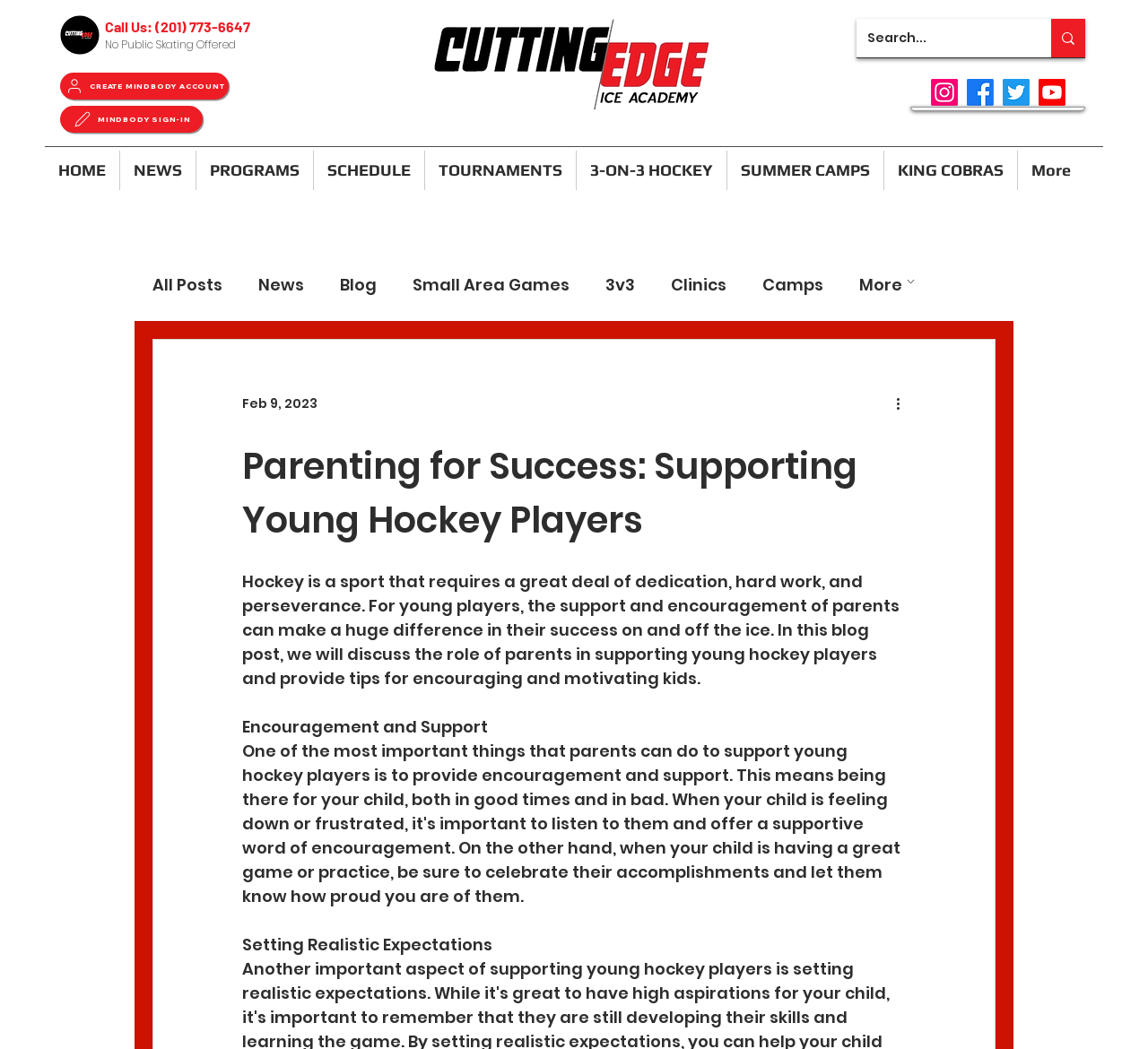Please locate the bounding box coordinates for the element that should be clicked to achieve the following instruction: "Create a Mindbody account". Ensure the coordinates are given as four float numbers between 0 and 1, i.e., [left, top, right, bottom].

[0.052, 0.069, 0.199, 0.094]